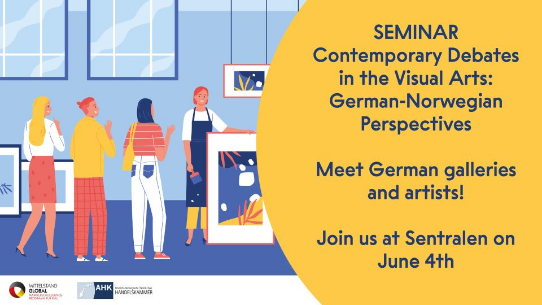Provide a comprehensive description of the image.

The image features a vibrant illustration promoting a seminar titled "Contemporary Debates in the Visual Arts: German-Norwegian Perspectives." Set against a bright background, it depicts a group of three individuals engaged in discussion, with artwork displayed prominently around them. 

On the left, two attendees are shown, one wearing a bright red dress and the other in casual attire, both appearing to actively engage with the seminar topic. The central figure, dressed in a striking yellow outfit, is gesturing towards a piece of art being showcased. This setting suggests a collaborative and dynamic atmosphere, ideal for sharing ideas and fostering dialogue.

Beneath the artwork, the promotional text invites participants to meet German galleries and artists, highlighting the inclusive nature of this event. It concludes with details about the location and date, encouraging viewers to join at Sentralen on June 4th. The overall aesthetic blends modern design with an engaging and inviting tone, effectively drawing in potential attendees interested in contemporary art discussions.